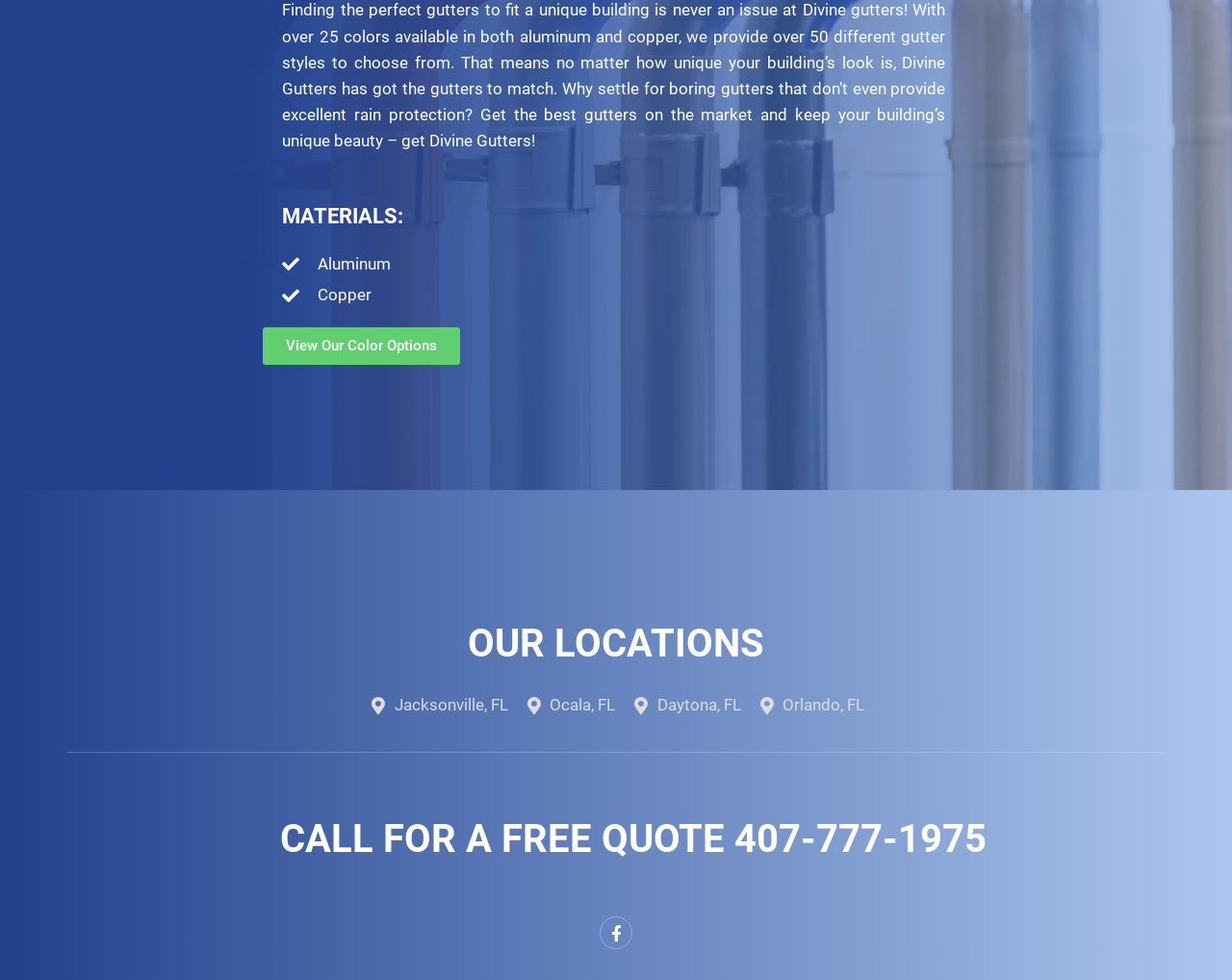What is the purpose of Divine Gutters?
Please answer the question with as much detail and depth as you can.

The webpage states that Divine Gutters provides over 50 different gutter styles to choose from, with over 25 colors available, implying that the purpose of Divine Gutters is to provide custom gutters that match the unique look of a building.